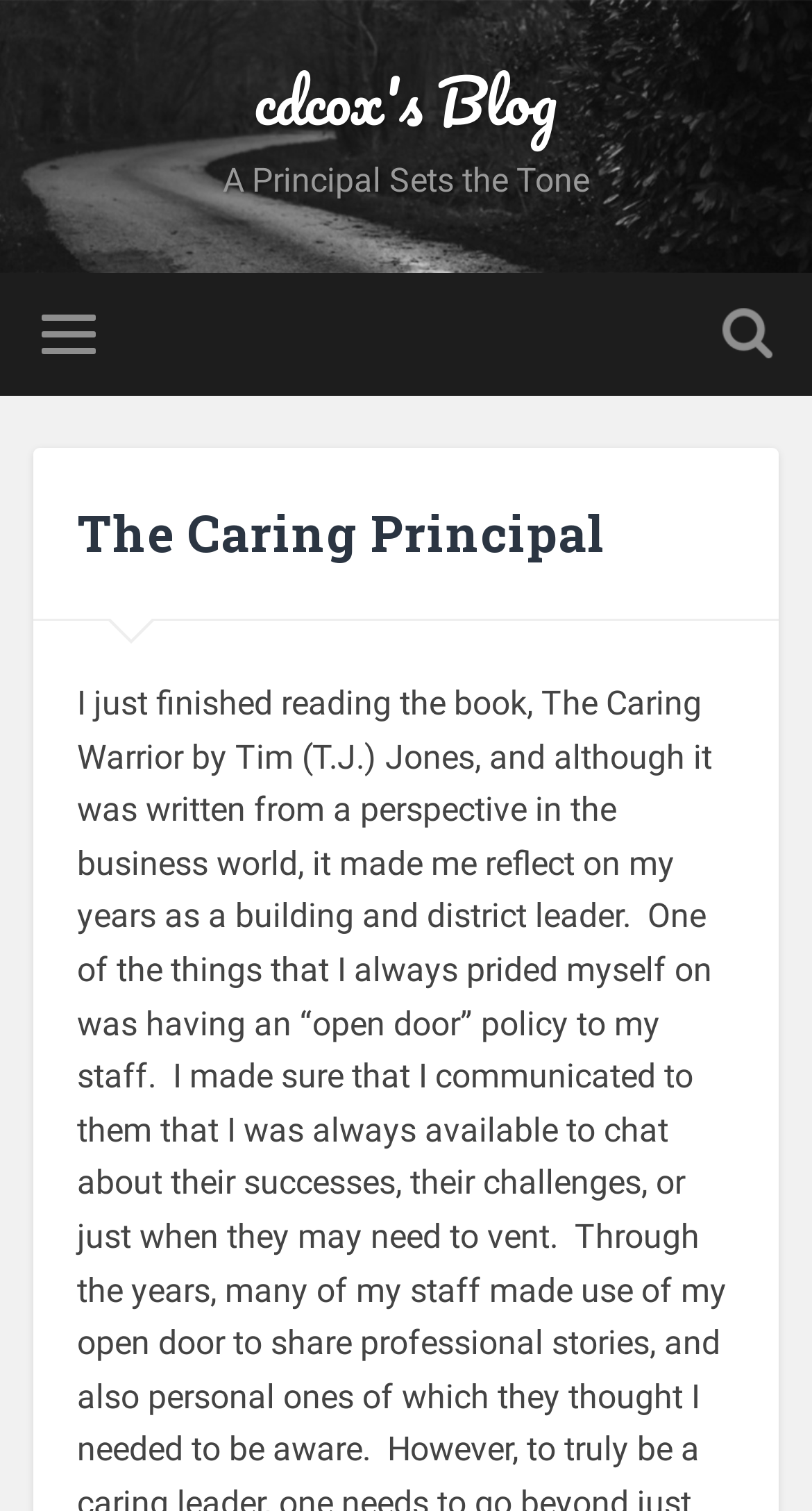Determine the bounding box coordinates for the UI element with the following description: "Contact". The coordinates should be four float numbers between 0 and 1, represented as [left, top, right, bottom].

None